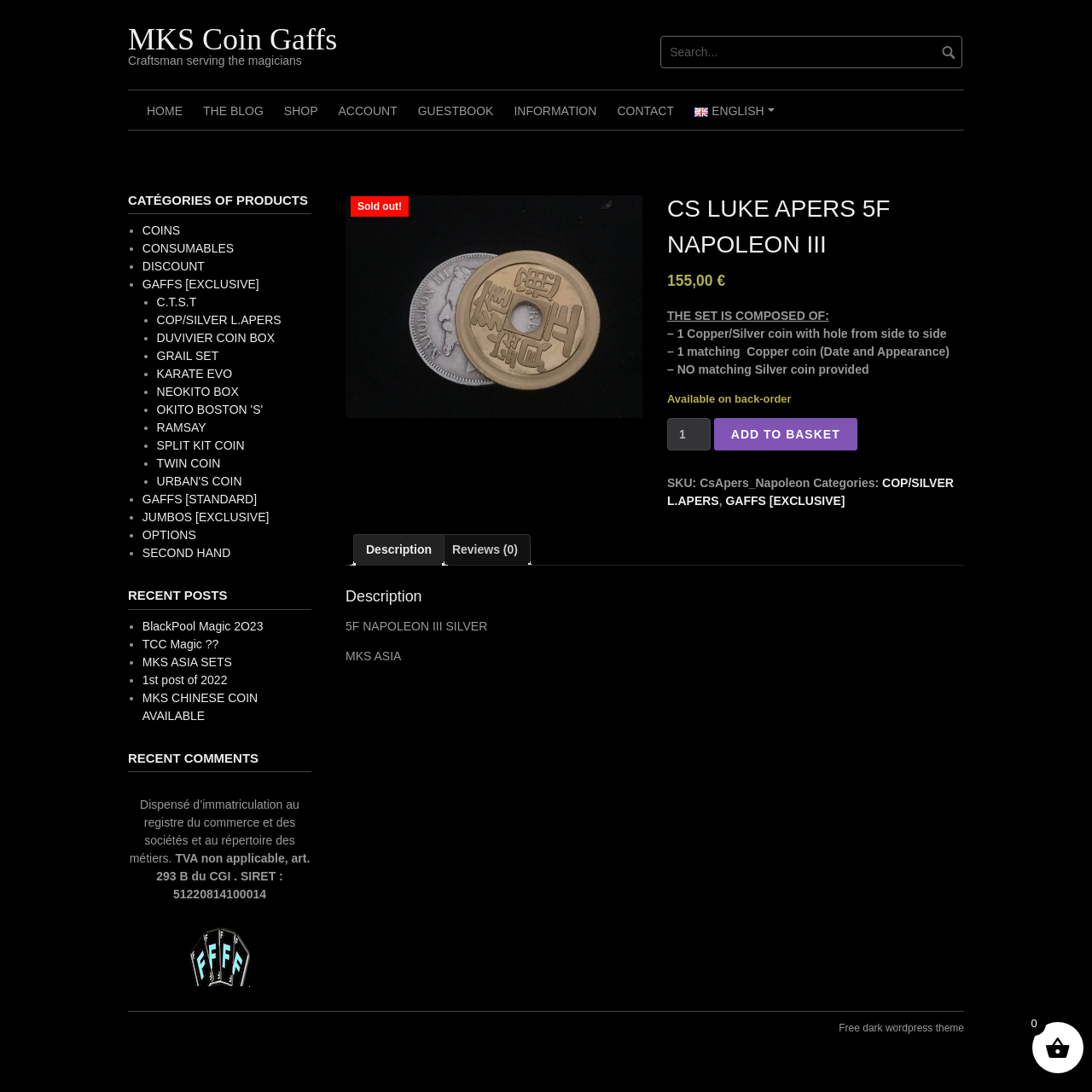Please specify the bounding box coordinates of the clickable region necessary for completing the following instruction: "Search for products". The coordinates must consist of four float numbers between 0 and 1, i.e., [left, top, right, bottom].

[0.603, 0.033, 0.883, 0.062]